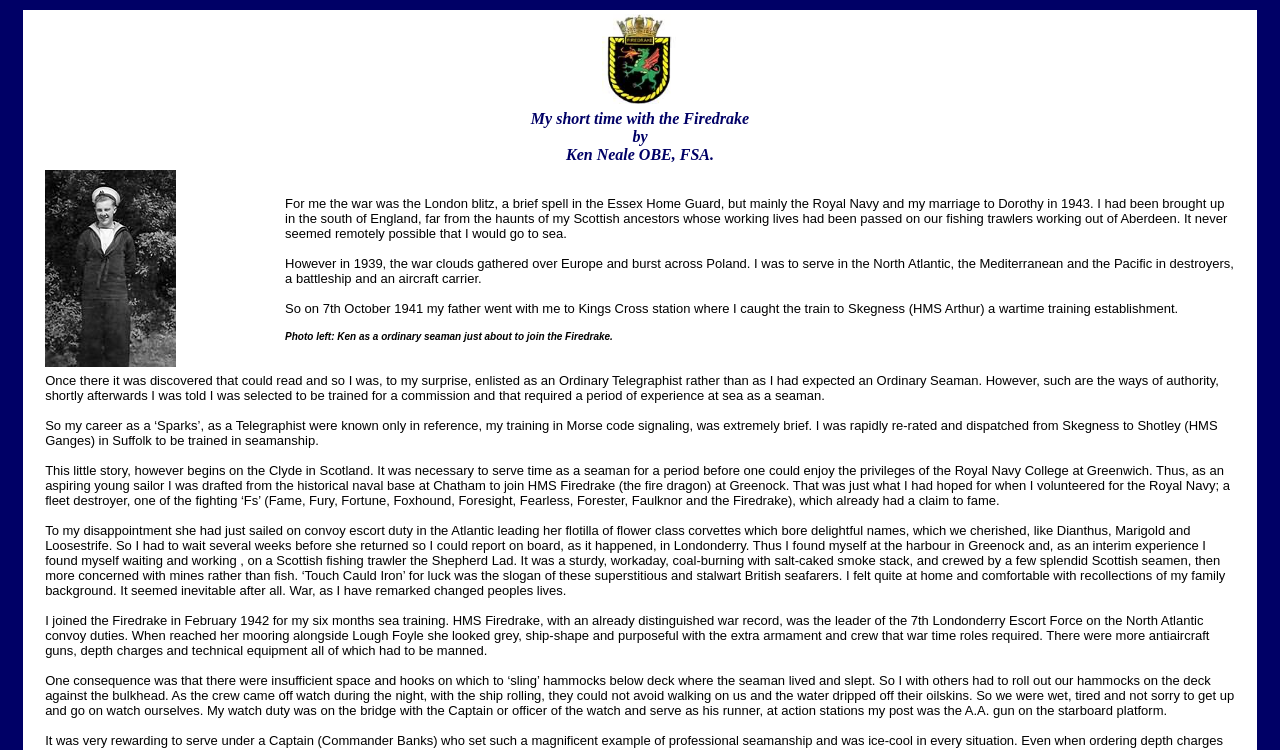What was Ken Neale's rank? Based on the screenshot, please respond with a single word or phrase.

Ordinary Seaman